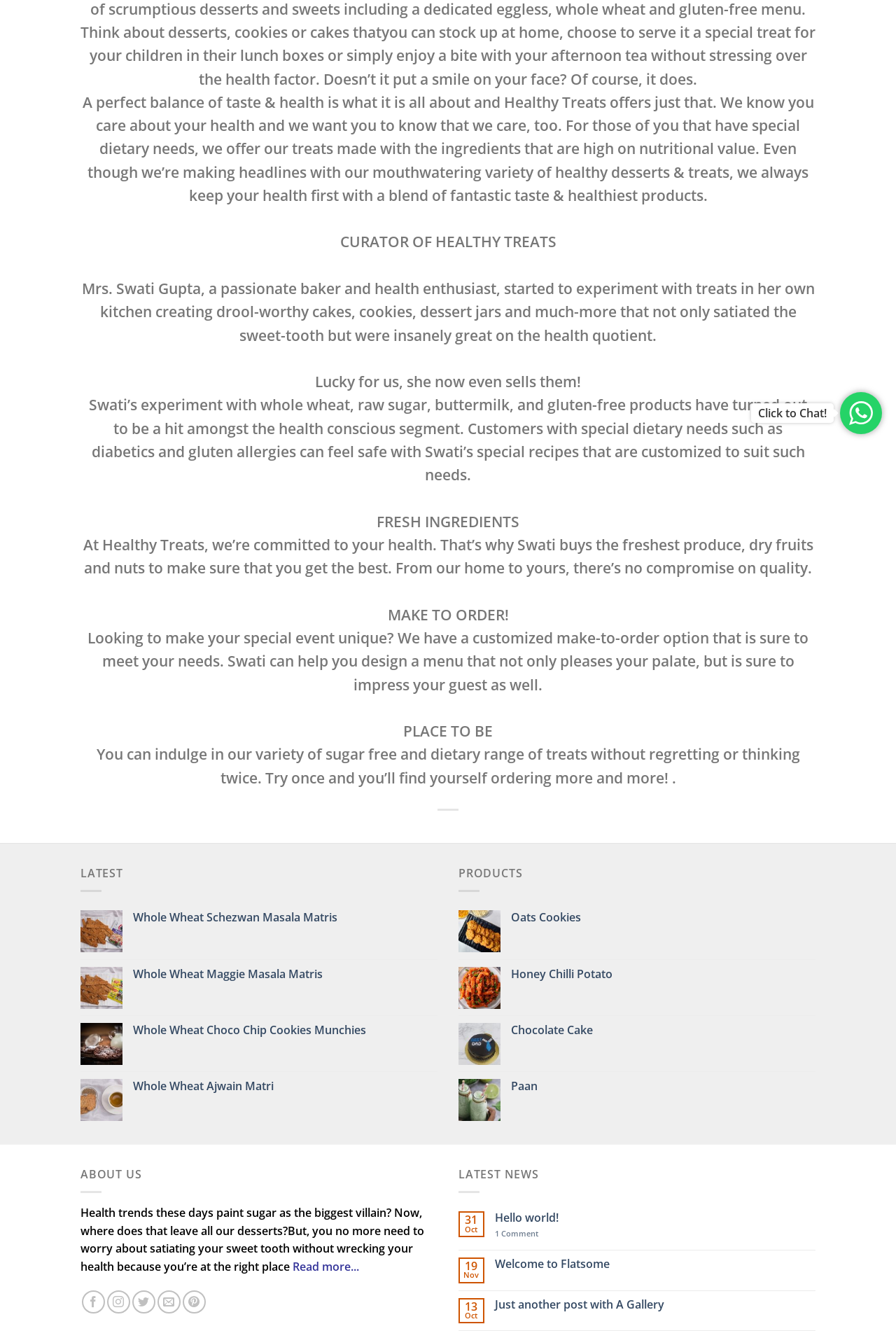Identify the bounding box coordinates for the UI element described as follows: "Click to Chat!". Ensure the coordinates are four float numbers between 0 and 1, formatted as [left, top, right, bottom].

[0.838, 0.303, 0.93, 0.318]